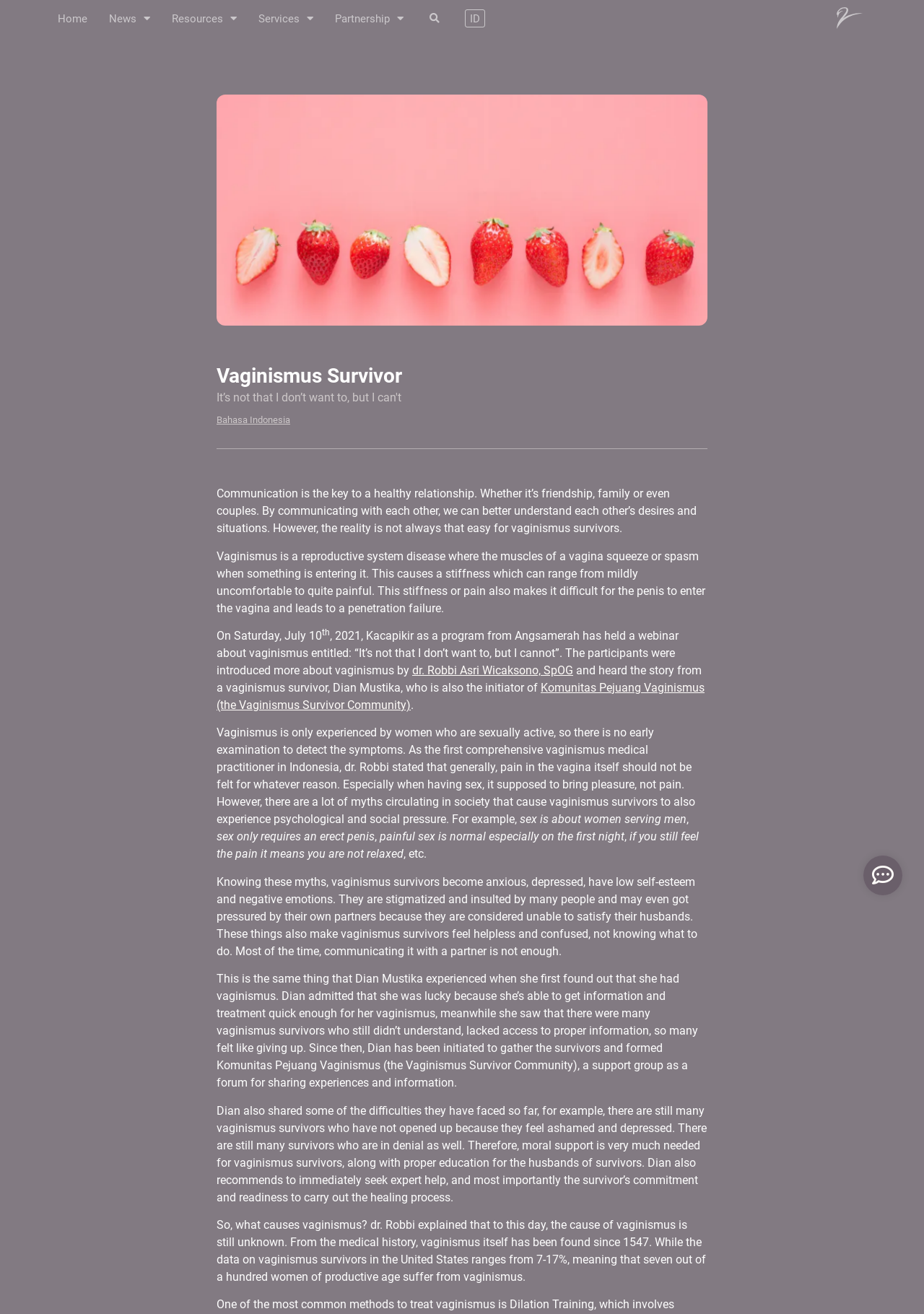Locate the bounding box coordinates of the element that should be clicked to execute the following instruction: "Click the 'Home' link".

[0.062, 0.009, 0.095, 0.02]